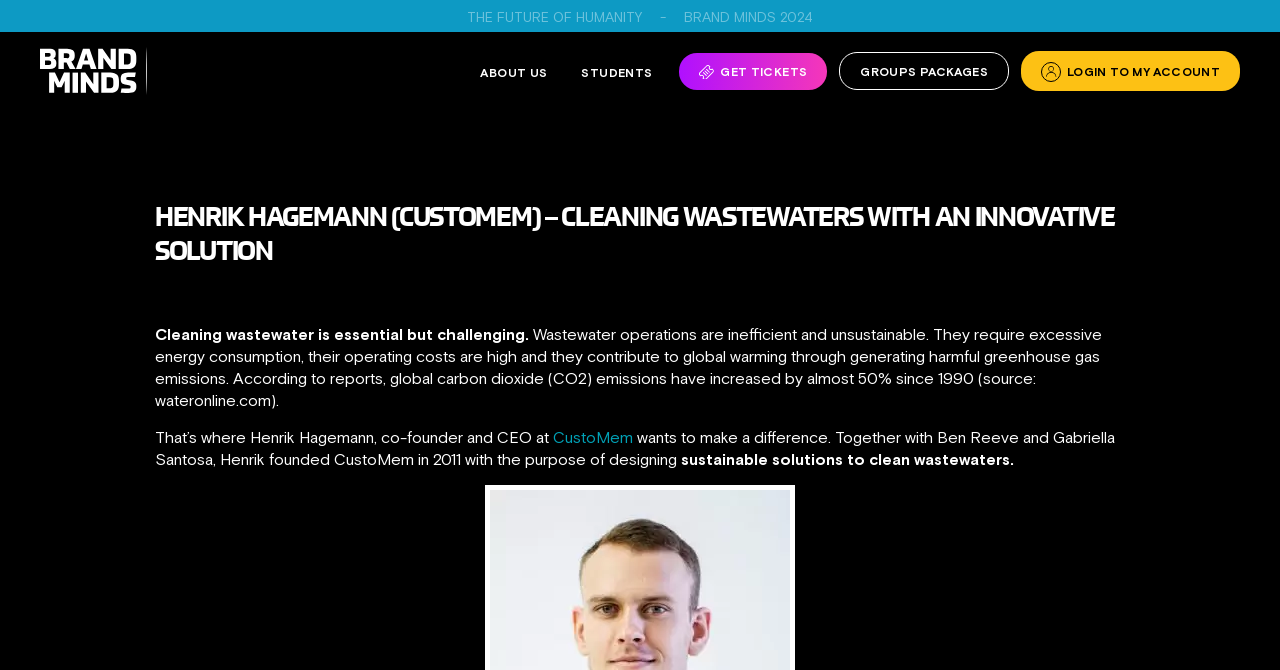What is the name of the event mentioned on the webpage?
We need a detailed and exhaustive answer to the question. Please elaborate.

I found the answer by looking at the links on the webpage, specifically the one with the text 'BRAND MINDS 2024' and another one with the text 'BRAND MINDS UNITING THE BUSINESS WORLD UNITING THE BUSINESS WORLD'. This suggests that the event being referred to is called BRAND MINDS.